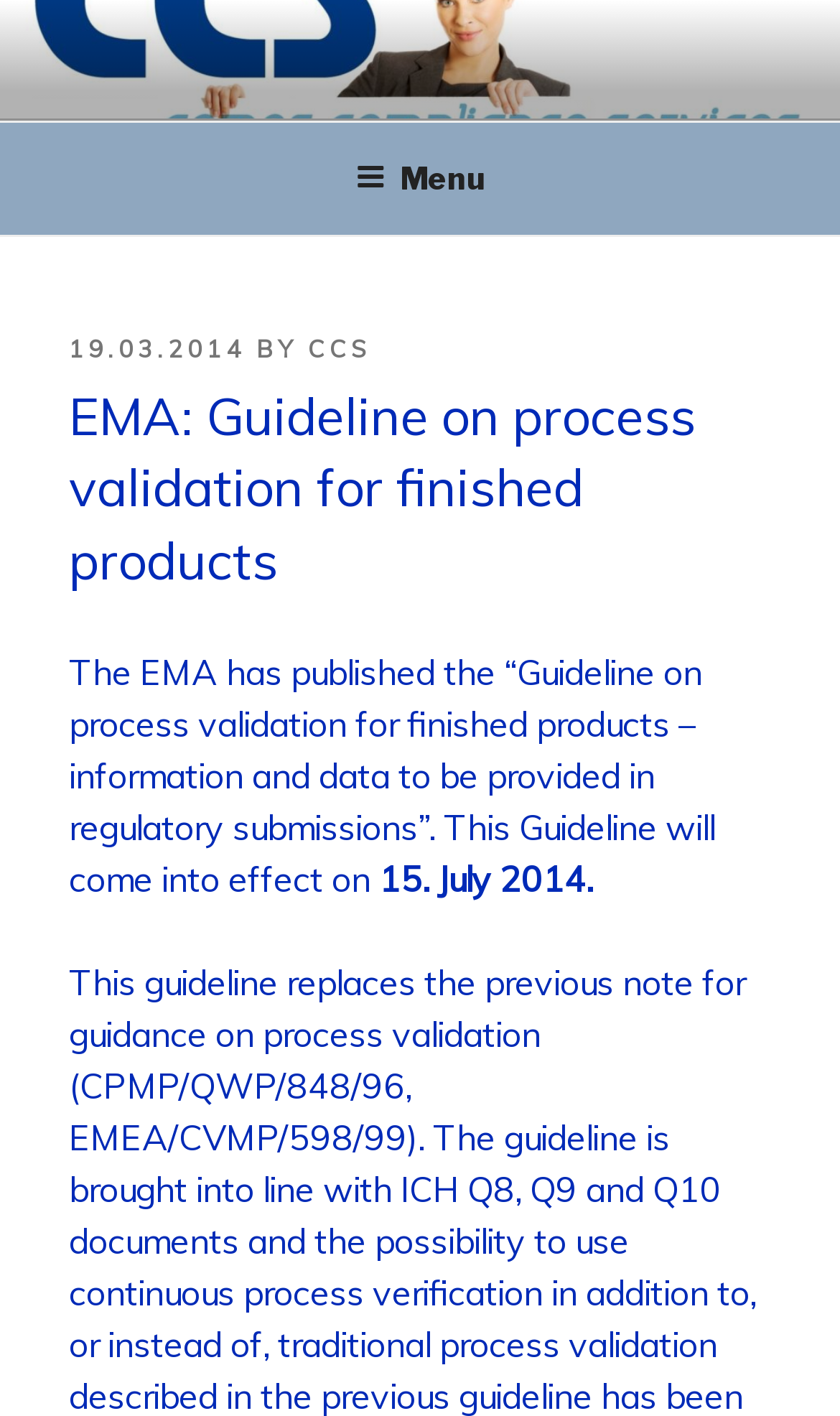Is the menu expanded?
Kindly give a detailed and elaborate answer to the question.

I found the menu's expansion state by looking at the navigation section at the top of the webpage, where it says 'Menu' with an 'expanded: False' attribute, indicating that the menu is not expanded.